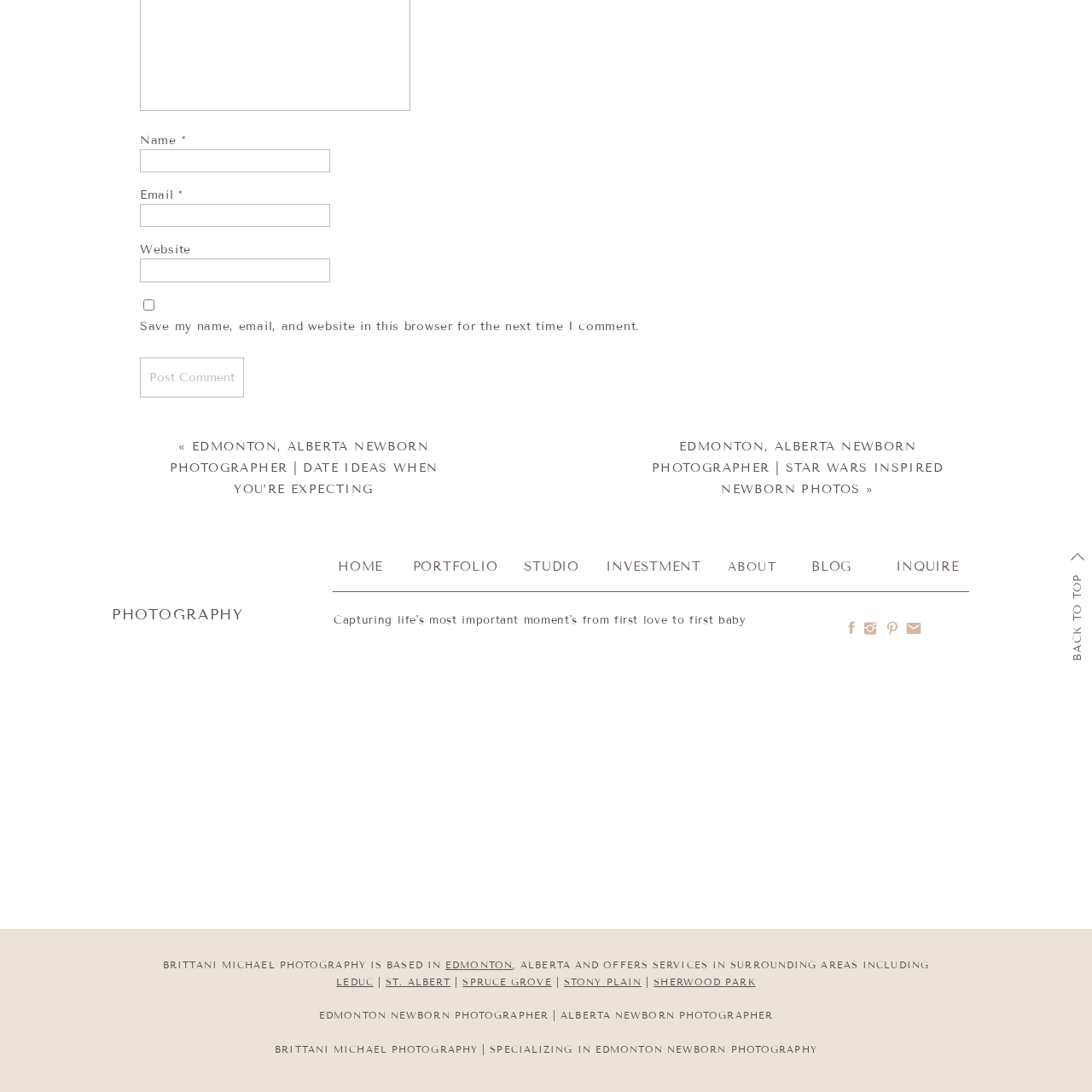What type of photography service is provided by Brittani Michael Photography?
Please analyze the segment of the image inside the red bounding box and respond with a single word or phrase.

Newborn photography